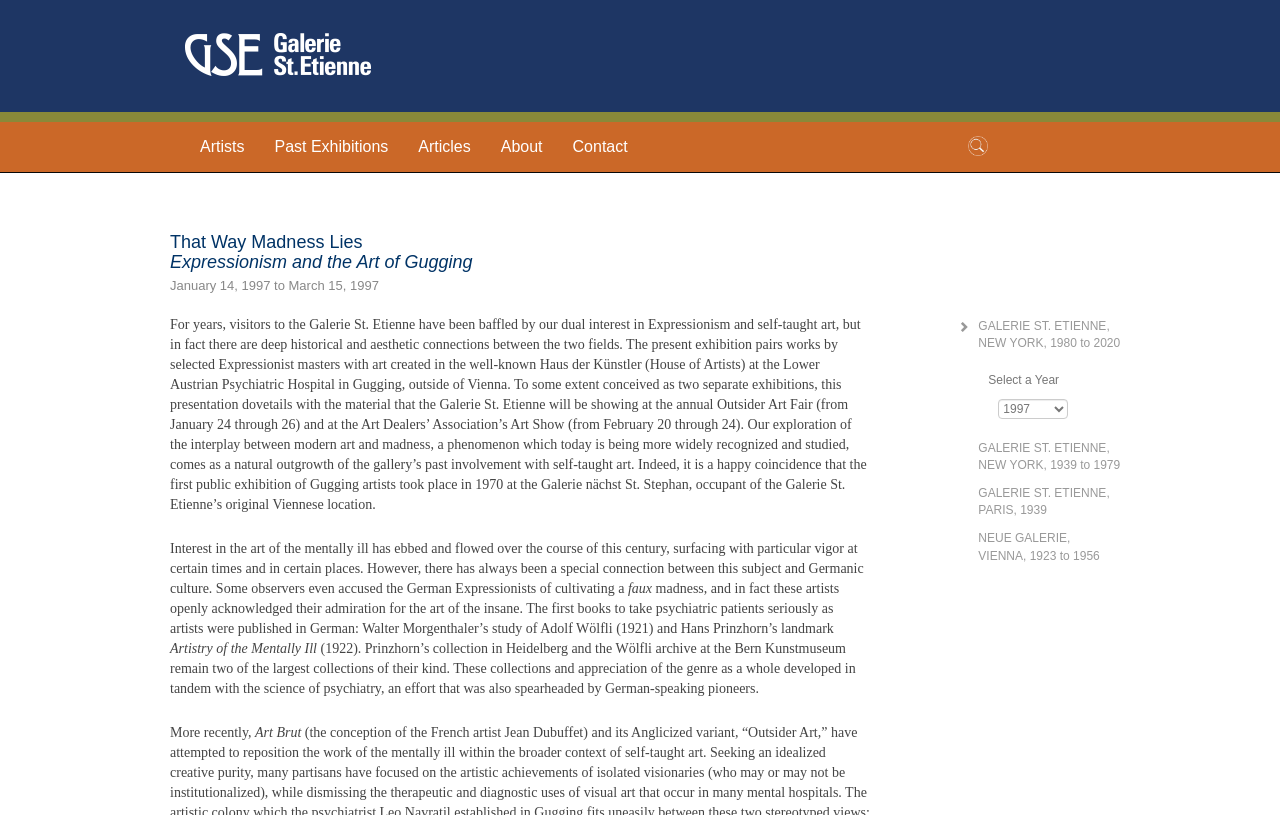Describe all the visual and textual components of the webpage comprehensively.

The webpage is about Galerie St. Etienne, an art gallery, and its exhibition "That Way Madness Lies Expressionism and the Art of Gugging". At the top left corner, there is a logo of Galerie St. Etienne, which is an image linked to the gallery's homepage. Below the logo, there are five navigation links: "Artists", "Past Exhibitions", "Articles", "About", and "Contact", which are aligned horizontally.

On the top right corner, there is a search link with a small image. Below the search link, there is a section dedicated to the exhibition, with a title "GALERIE ST. ETIENNE, NEW YORK, 1980 to 2020" and a dropdown menu to select a year. There are three more links below, each representing a different location and time period of the gallery.

The main content of the webpage is an essay about the exhibition, which is divided into several paragraphs. The essay discusses the connection between Expressionism and self-taught art, and how the gallery has been involved in showcasing both types of art. It also mentions the history of the art of the mentally ill and its connection to Germanic culture.

There are no images in the main content area, but there are several links and a dropdown menu. The overall layout is organized, with clear headings and concise text.